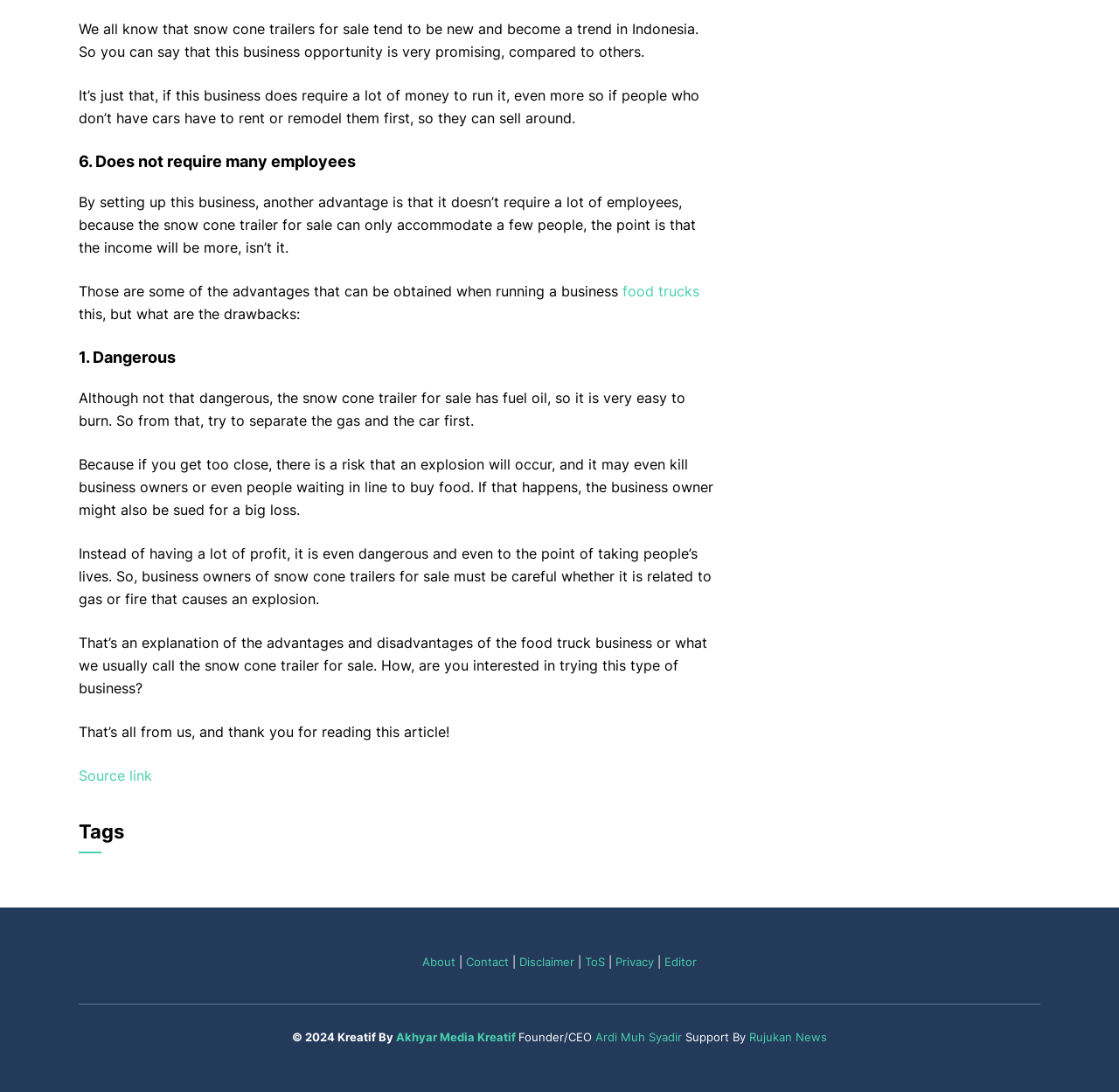How many employees are required to run a snow cone trailer business?
Respond with a short answer, either a single word or a phrase, based on the image.

Few